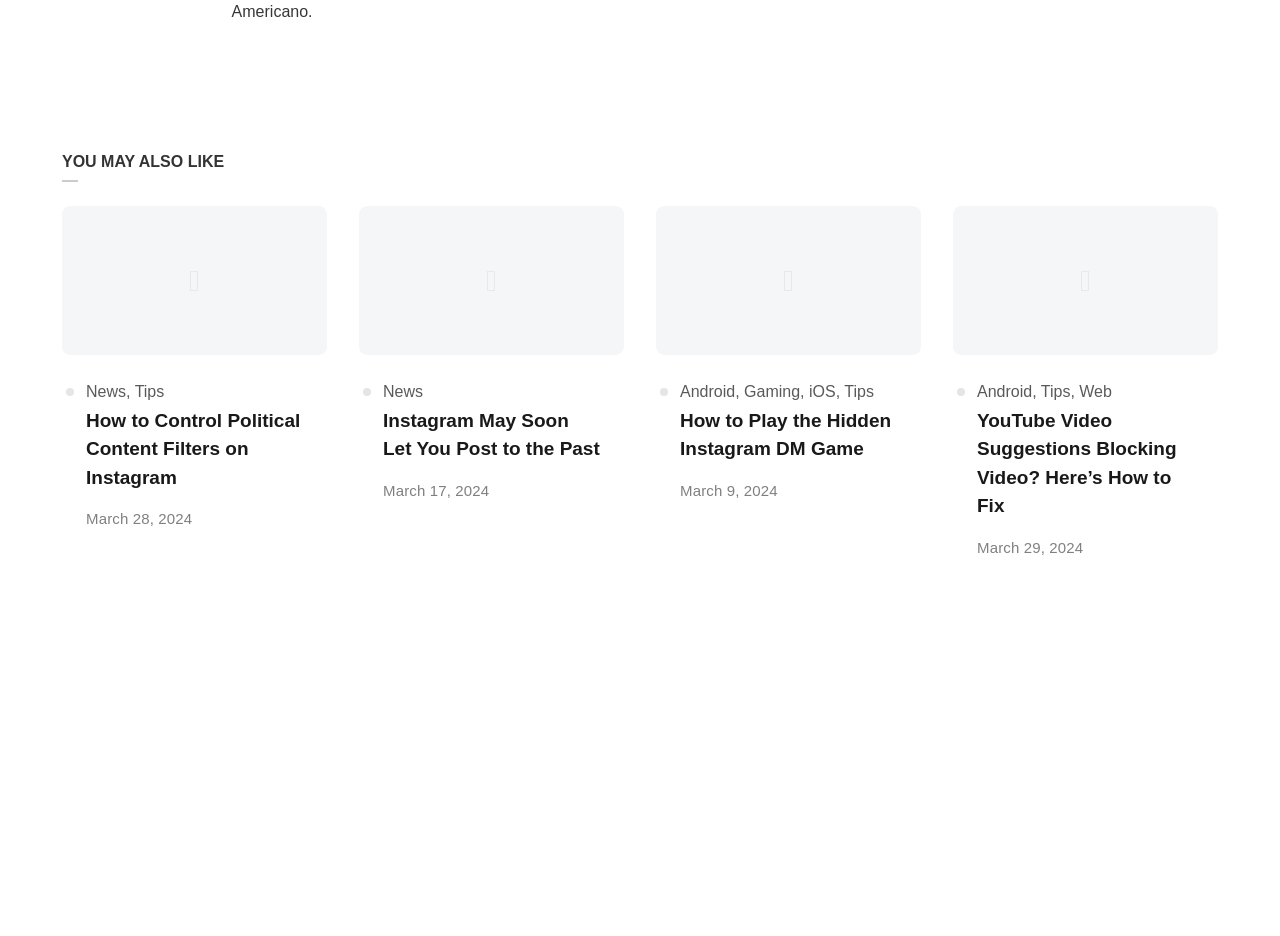When was the third article published?
Please utilize the information in the image to give a detailed response to the question.

The third article has a published date 'March 9, 2024' which is indicated by the 'Published on' label followed by the date.